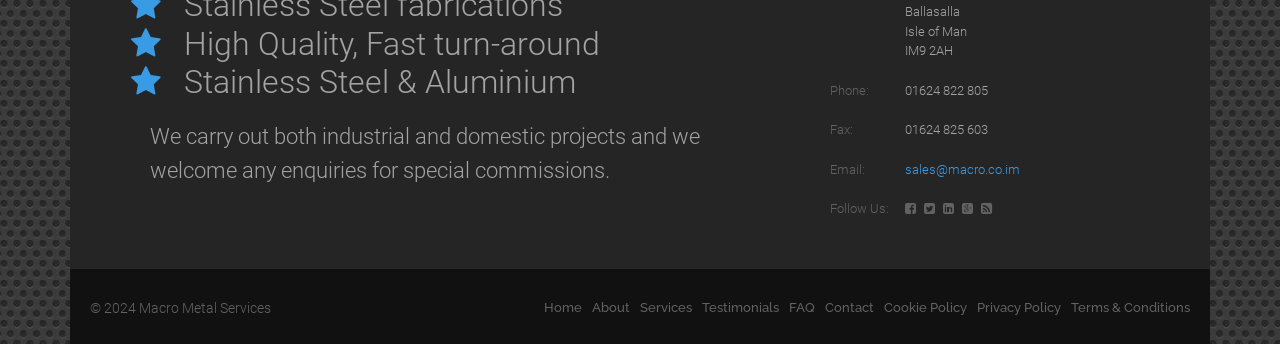What is the company's phone number?
Utilize the image to construct a detailed and well-explained answer.

I found the phone number by looking at the table with contact information, where it is listed as 'Phone:' with the corresponding number '01624 822 805'.